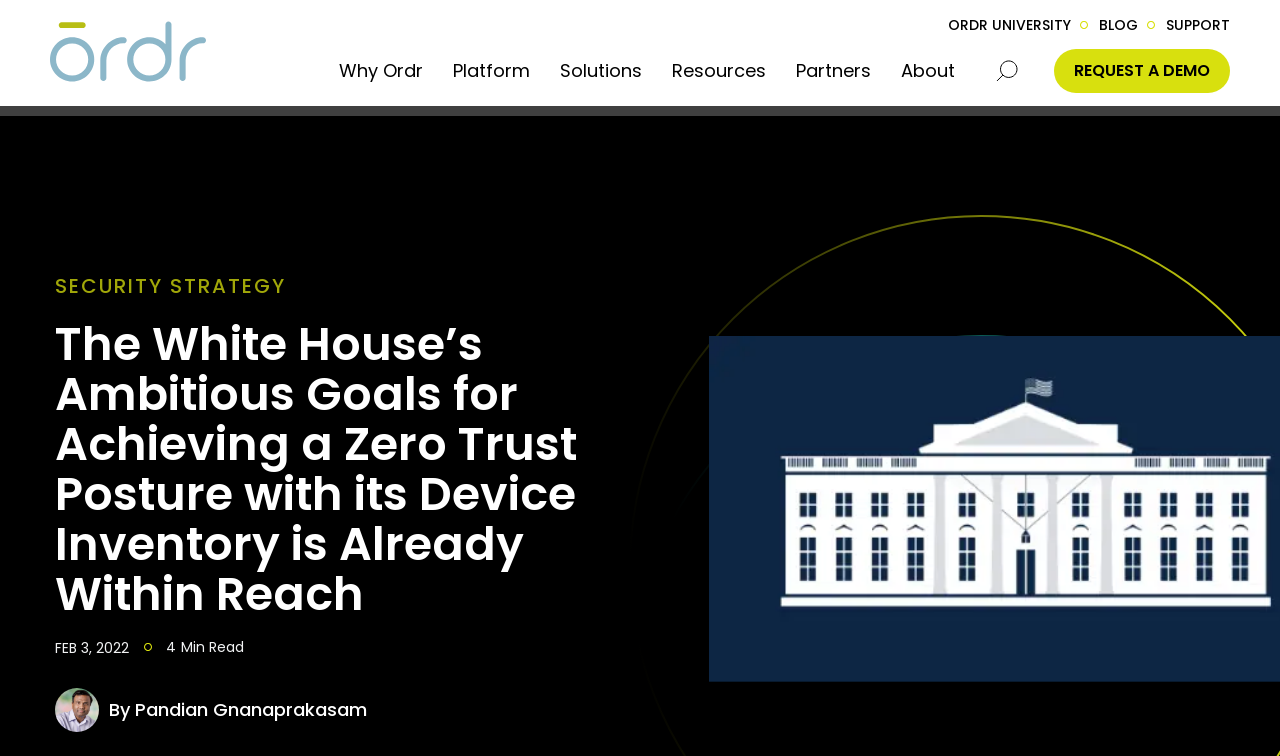What is the name of the company?
Please give a detailed and elaborate answer to the question based on the image.

The name of the company can be found in the top-left corner of the webpage, where it says 'Ordr' with an image next to it.